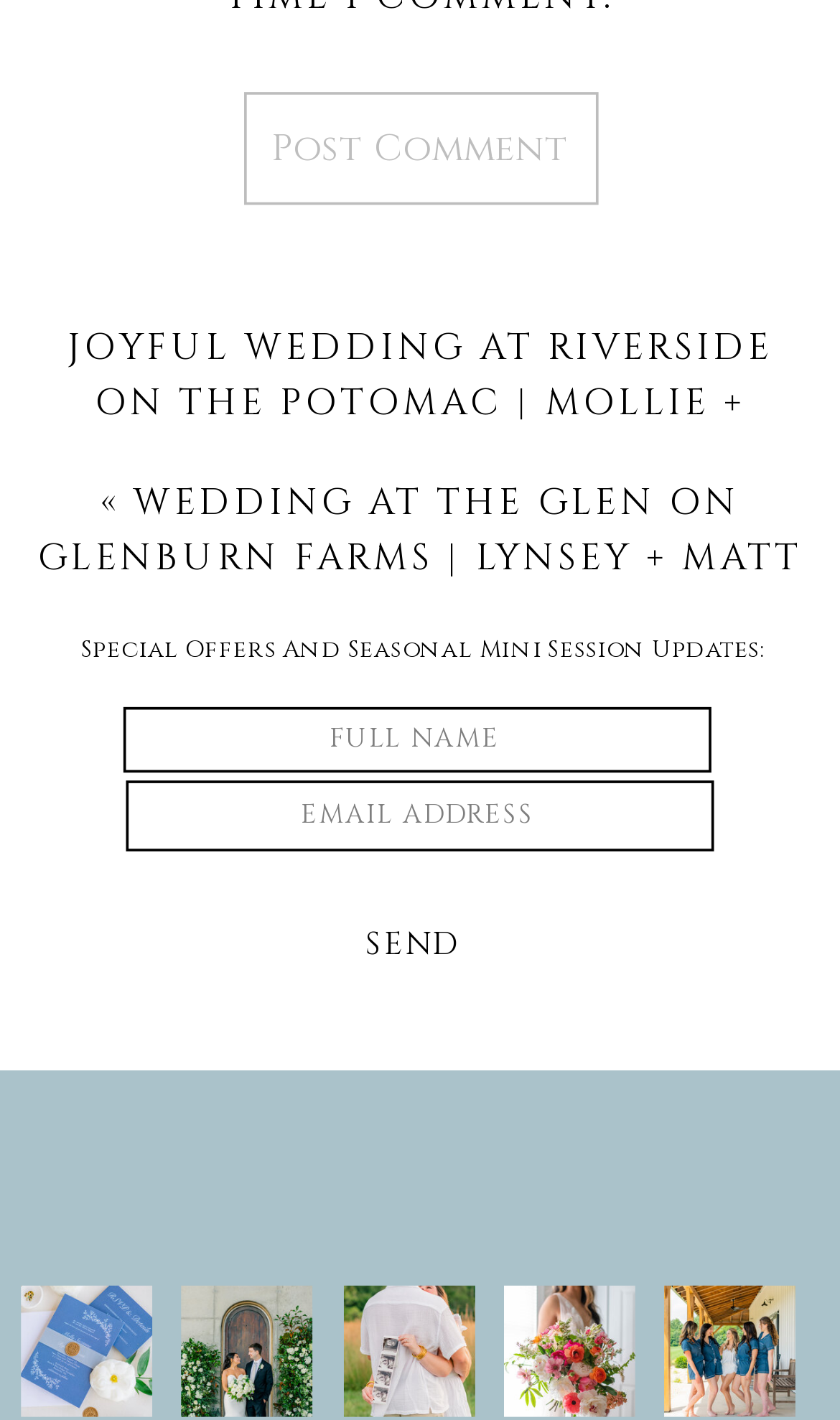Using the description "Send", predict the bounding box of the relevant HTML element.

[0.422, 0.648, 0.566, 0.683]